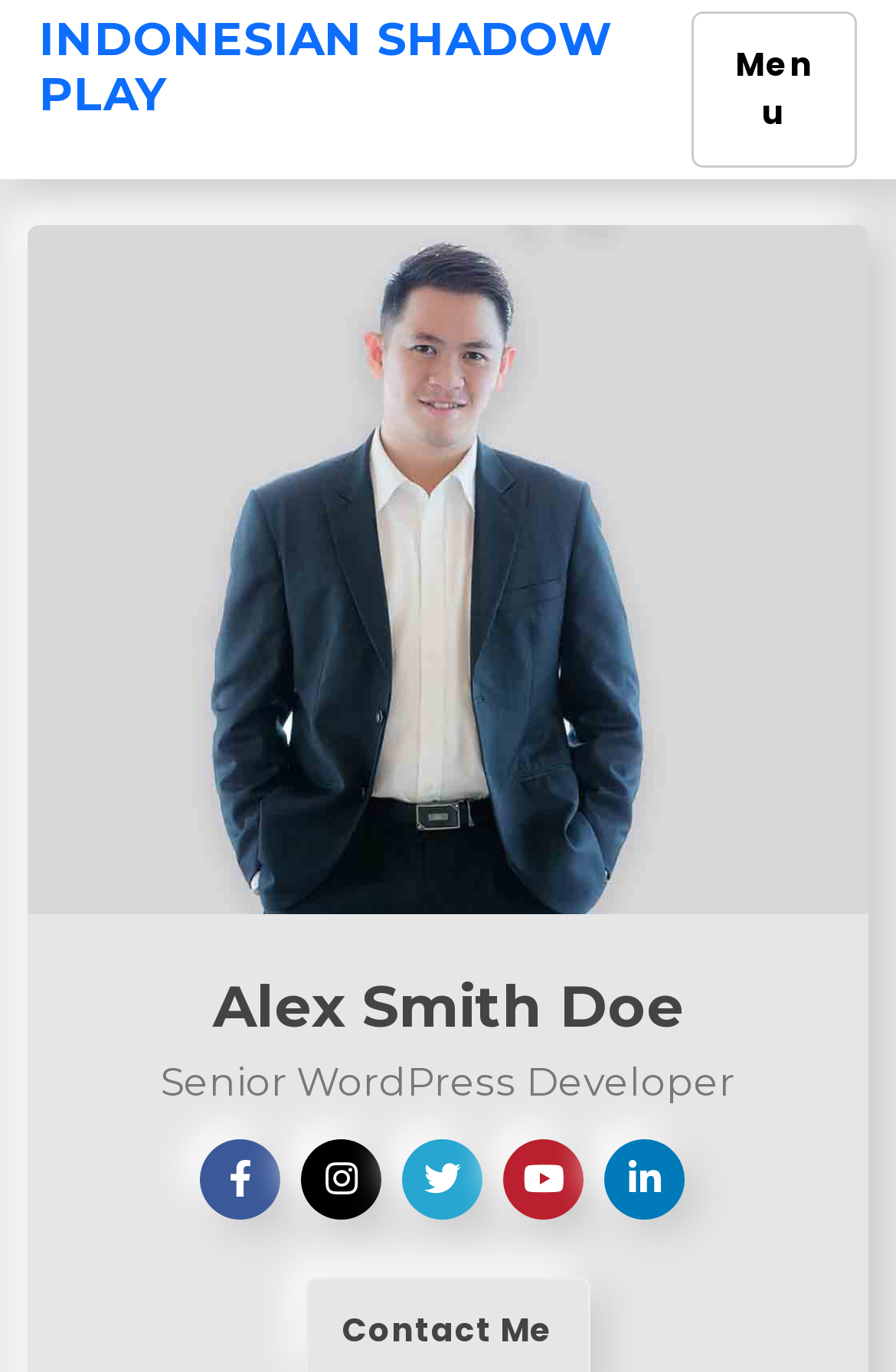Utilize the details in the image to give a detailed response to the question: Is there a menu button on the webpage?

I can see a button labeled 'Menu' at the top-right corner of the webpage, which suggests that it is a menu button.